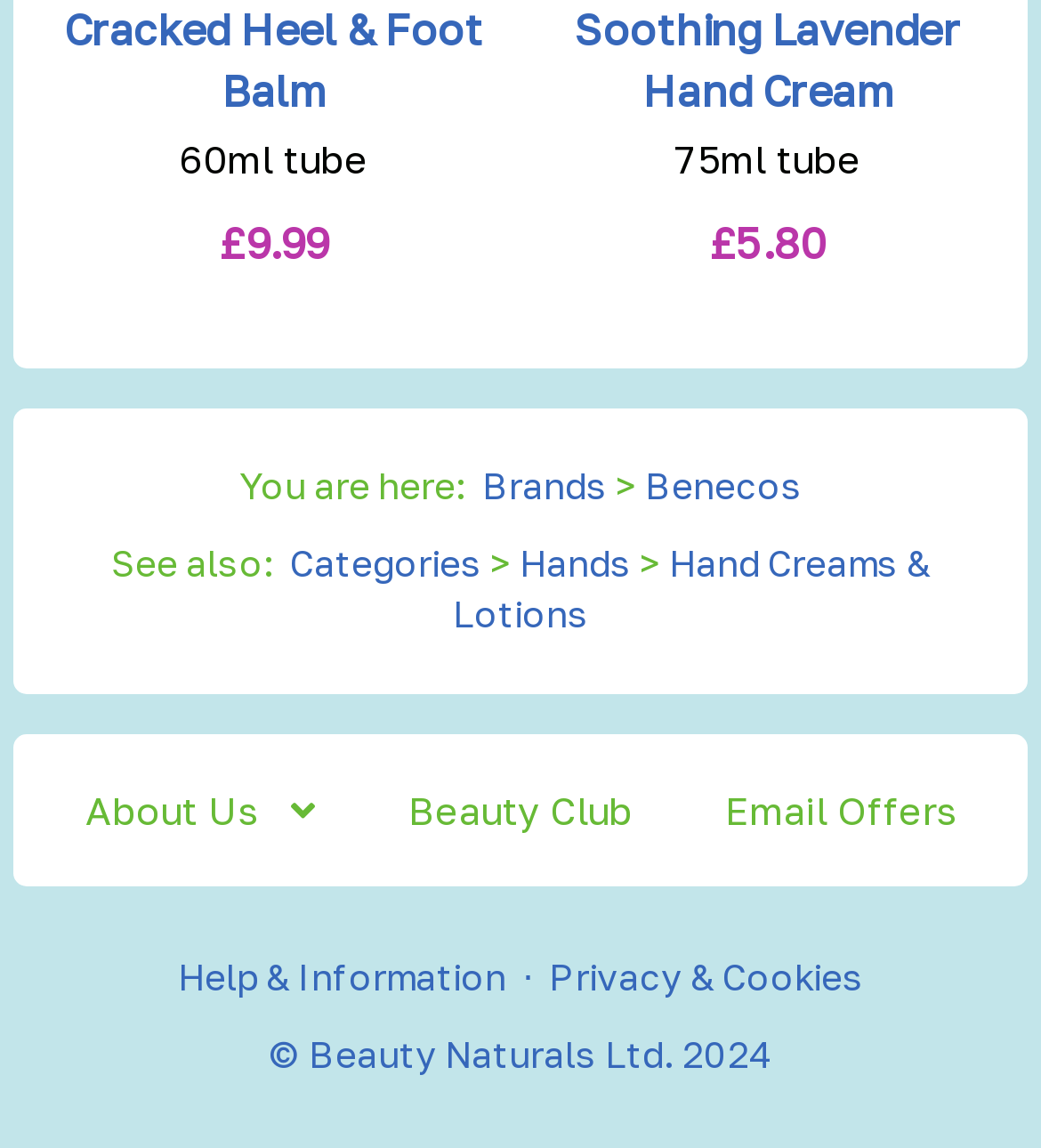Identify the bounding box coordinates of the area that should be clicked in order to complete the given instruction: "Go to Hands category". The bounding box coordinates should be four float numbers between 0 and 1, i.e., [left, top, right, bottom].

[0.499, 0.471, 0.606, 0.508]